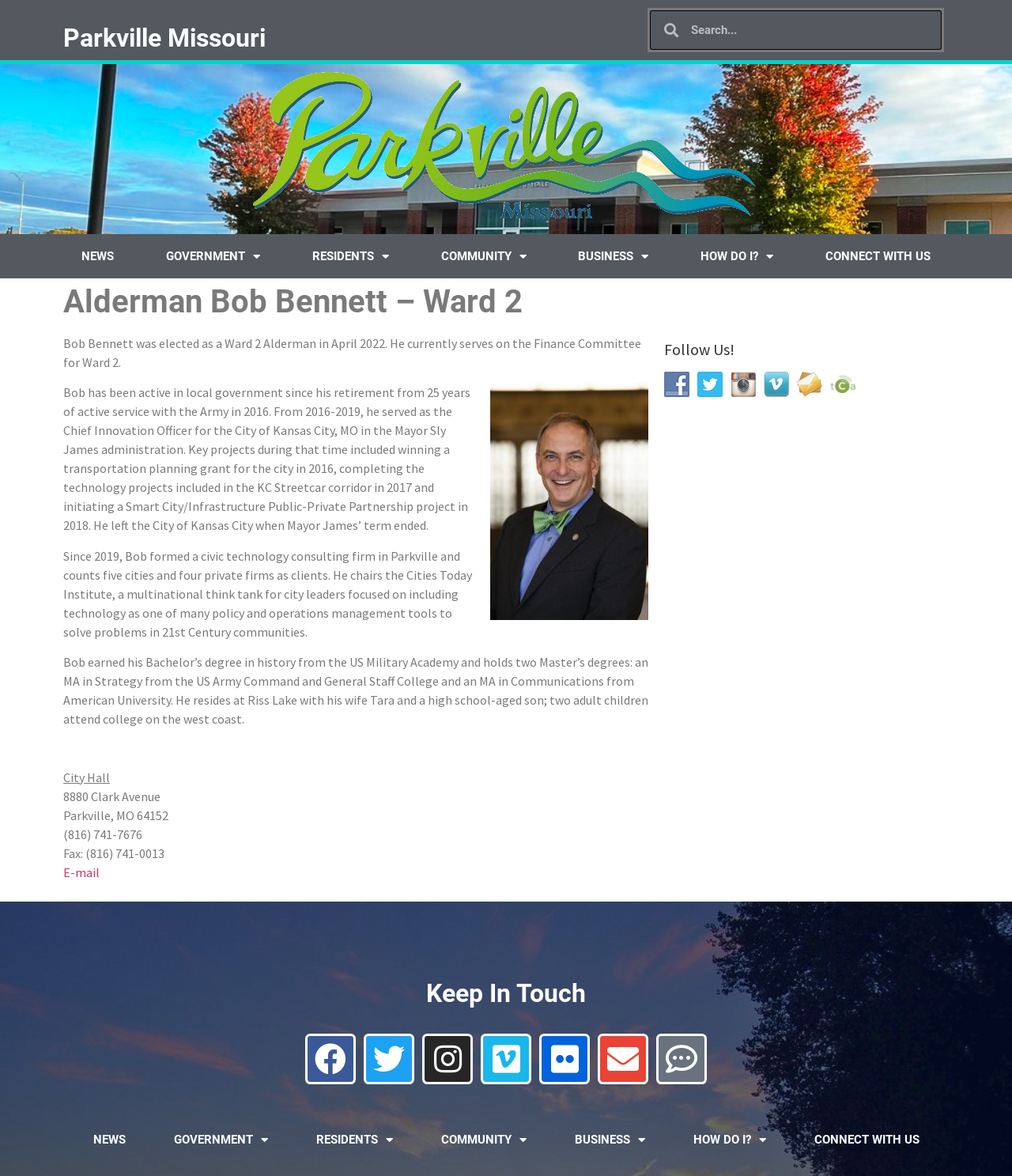Answer in one word or a short phrase: 
What is the phone number of the City Hall?

(816) 741-7676